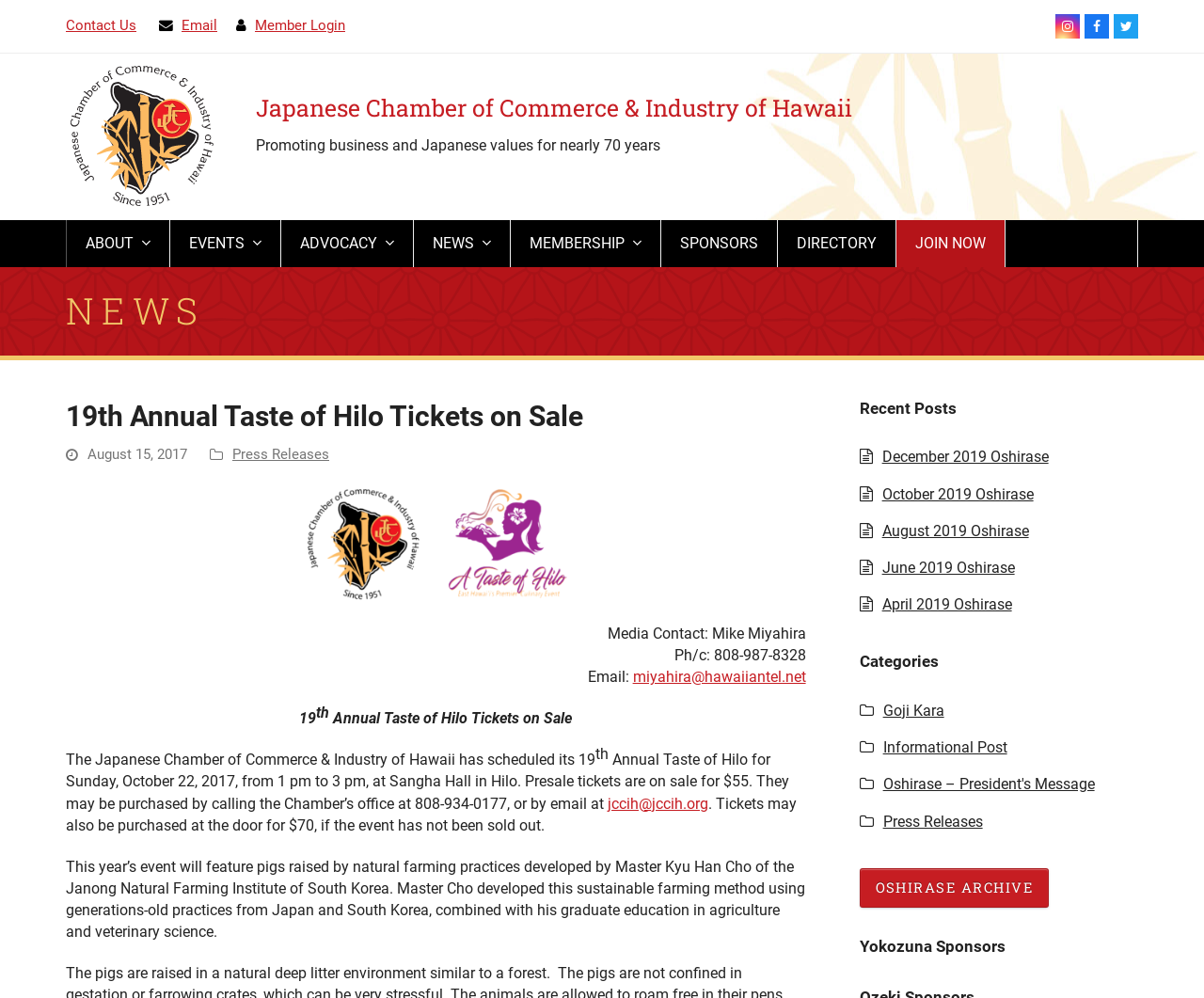What is the date of the Taste of Hilo event?
Craft a detailed and extensive response to the question.

According to the webpage, the 19th Annual Taste of Hilo event is scheduled to take place on Sunday, October 22, 2017, from 1 pm to 3 pm at Sangha Hall in Hilo.